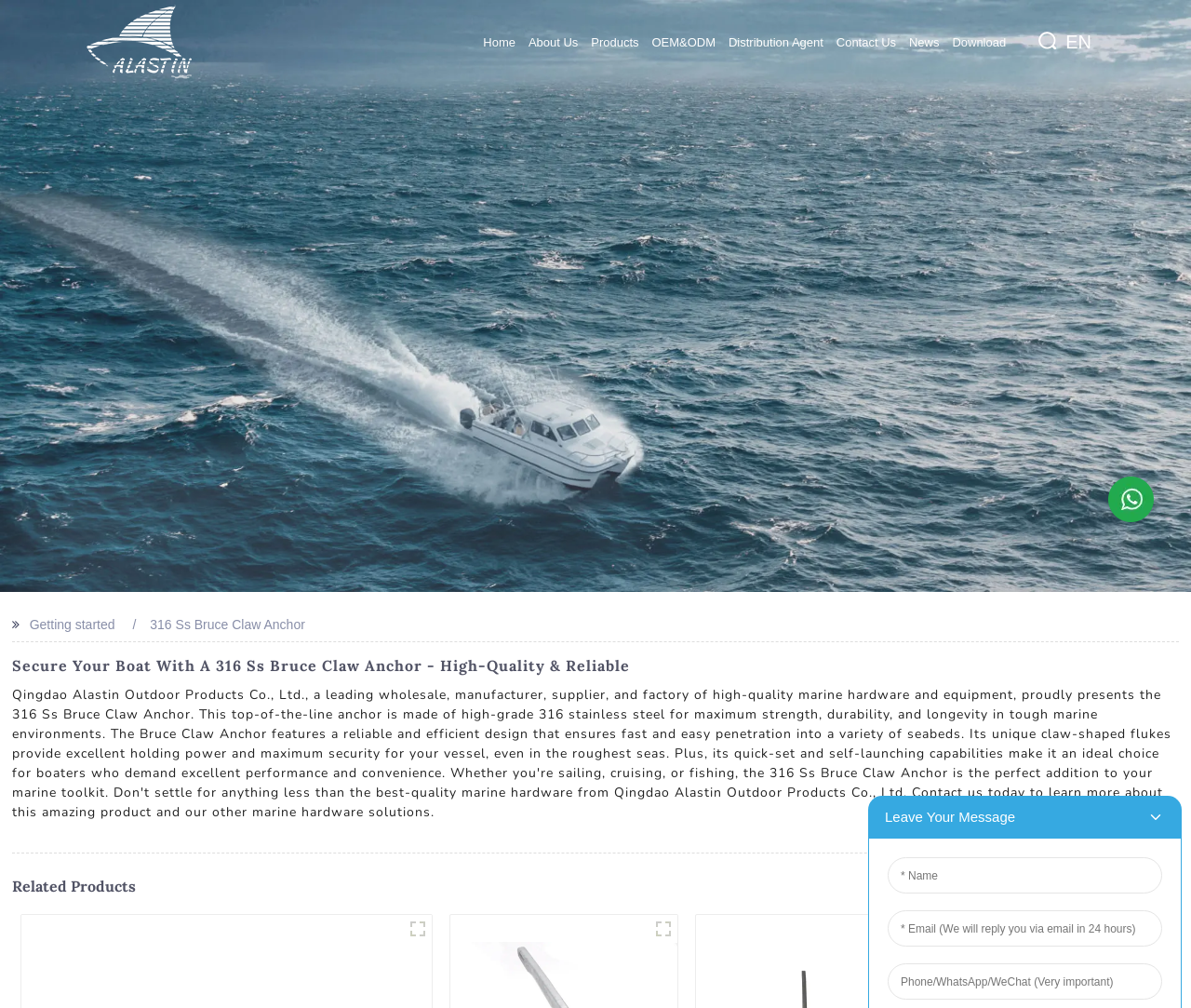Identify the bounding box coordinates for the region of the element that should be clicked to carry out the instruction: "Check the whatsapp link". The bounding box coordinates should be four float numbers between 0 and 1, i.e., [left, top, right, bottom].

[0.93, 0.487, 0.969, 0.502]